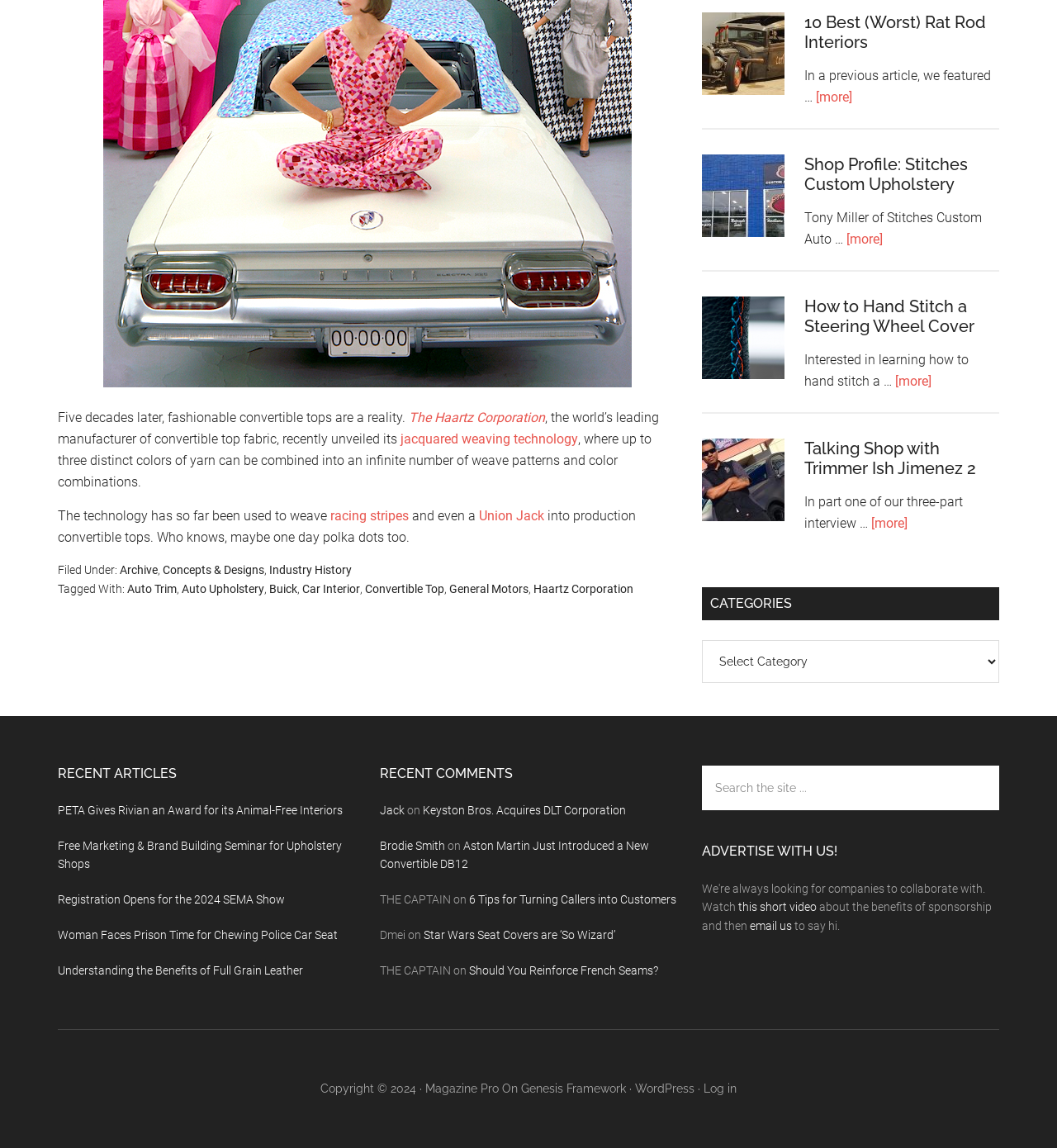Kindly determine the bounding box coordinates for the clickable area to achieve the given instruction: "Search the site".

[0.664, 0.667, 0.945, 0.706]